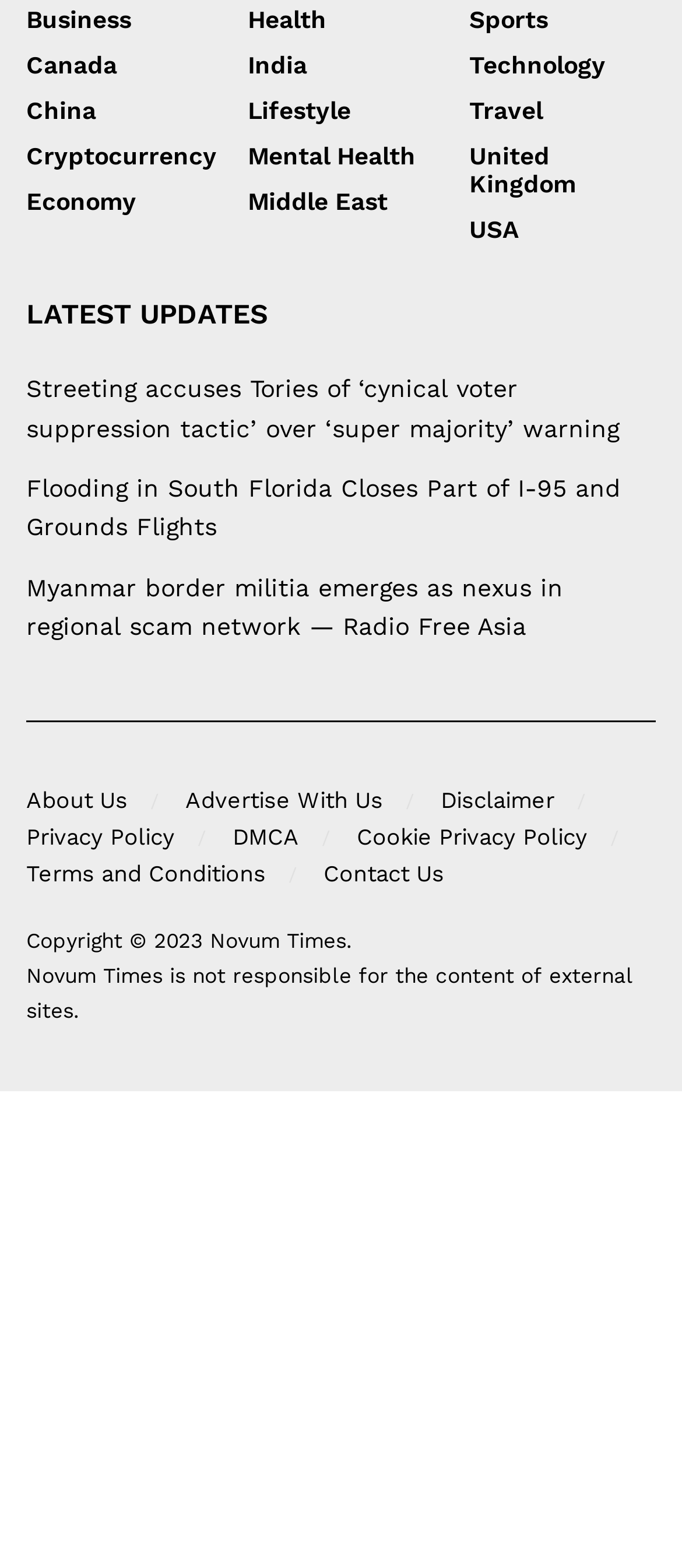What is the name of the website? Look at the image and give a one-word or short phrase answer.

Novum Times